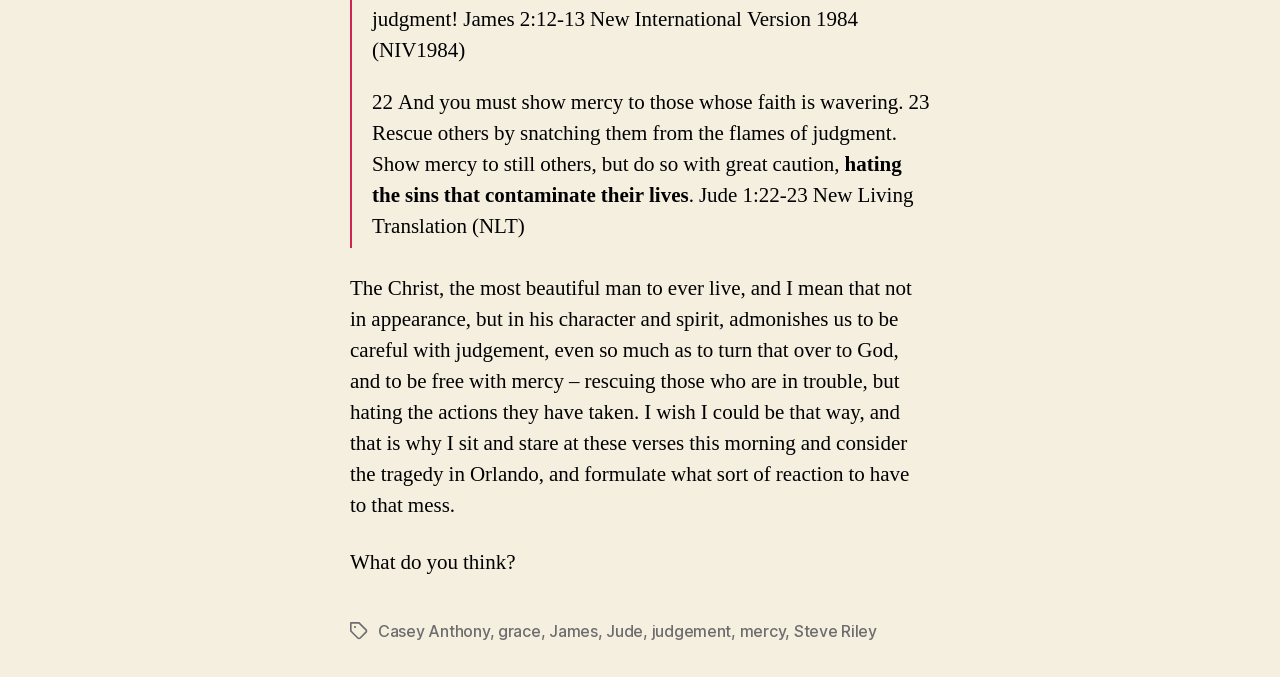Examine the image carefully and respond to the question with a detailed answer: 
What is the author's attitude towards judgment?

I inferred the author's attitude towards judgment by reading the text that says 'The Christ...admonishes us to be careful with judgement...'. The use of the word 'careful' implies that the author is cautious when it comes to judgment.